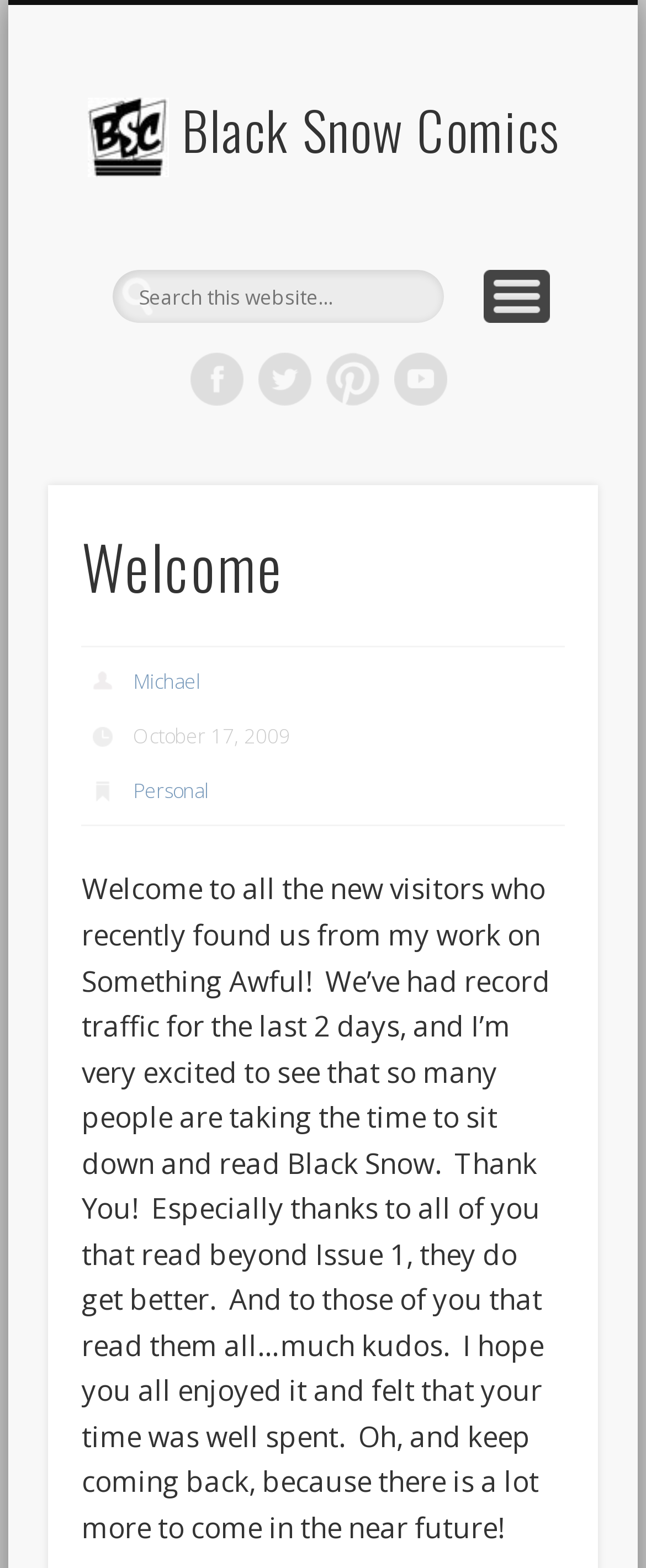Please specify the coordinates of the bounding box for the element that should be clicked to carry out this instruction: "follow on Facebook". The coordinates must be four float numbers between 0 and 1, formatted as [left, top, right, bottom].

[0.294, 0.225, 0.376, 0.259]